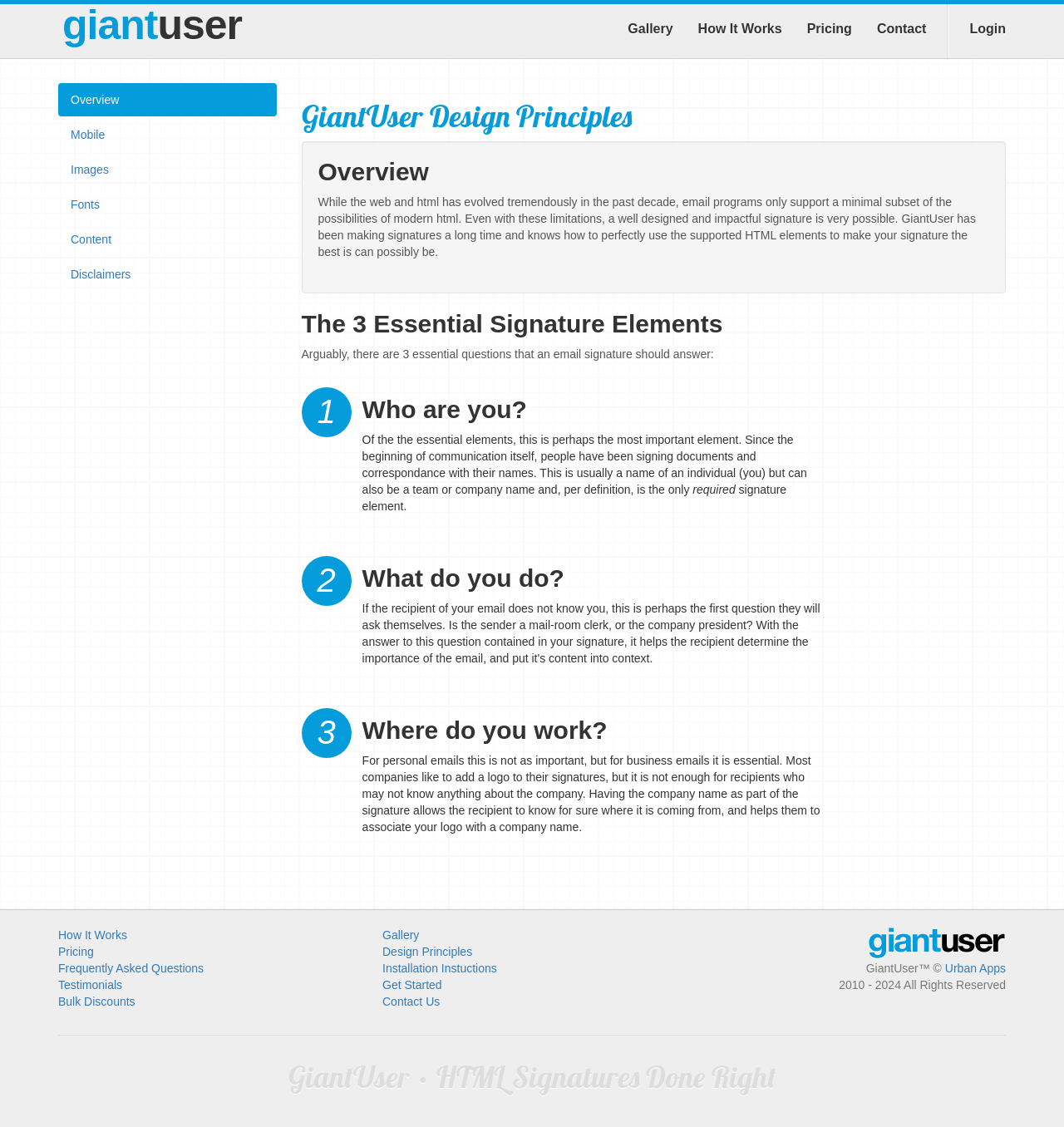Locate the coordinates of the bounding box for the clickable region that fulfills this instruction: "Click on the 'Login' link".

[0.9, 0.0, 0.957, 0.052]